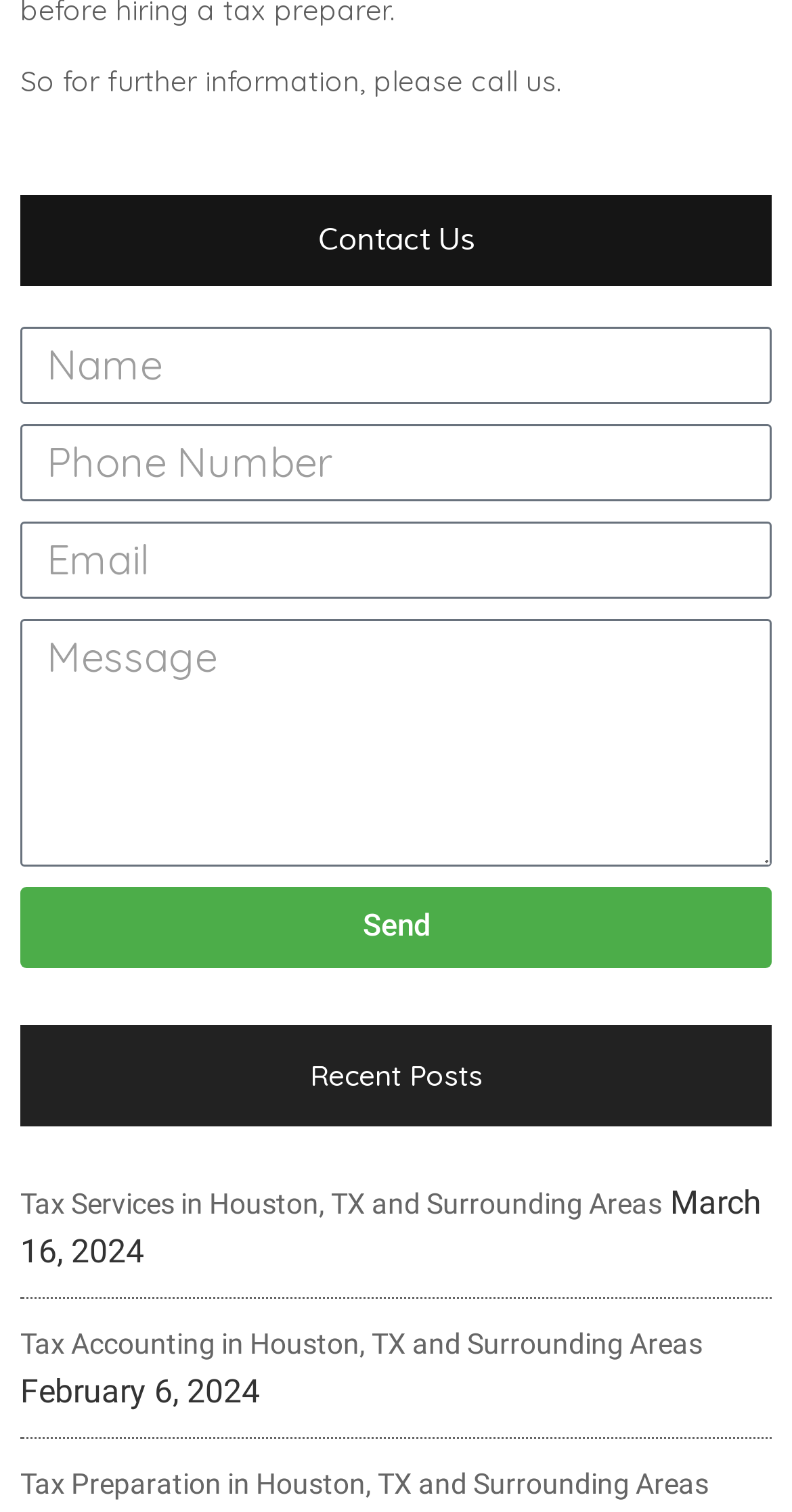How many recent posts are listed?
Please utilize the information in the image to give a detailed response to the question.

I counted the number of link elements under the 'Recent Posts' heading, which are 'Tax Services in Houston, TX and Surrounding Areas', 'Tax Accounting in Houston, TX and Surrounding Areas', and 'Tax Preparation in Houston, TX and Surrounding Areas'. Therefore, there are 3 recent posts listed.